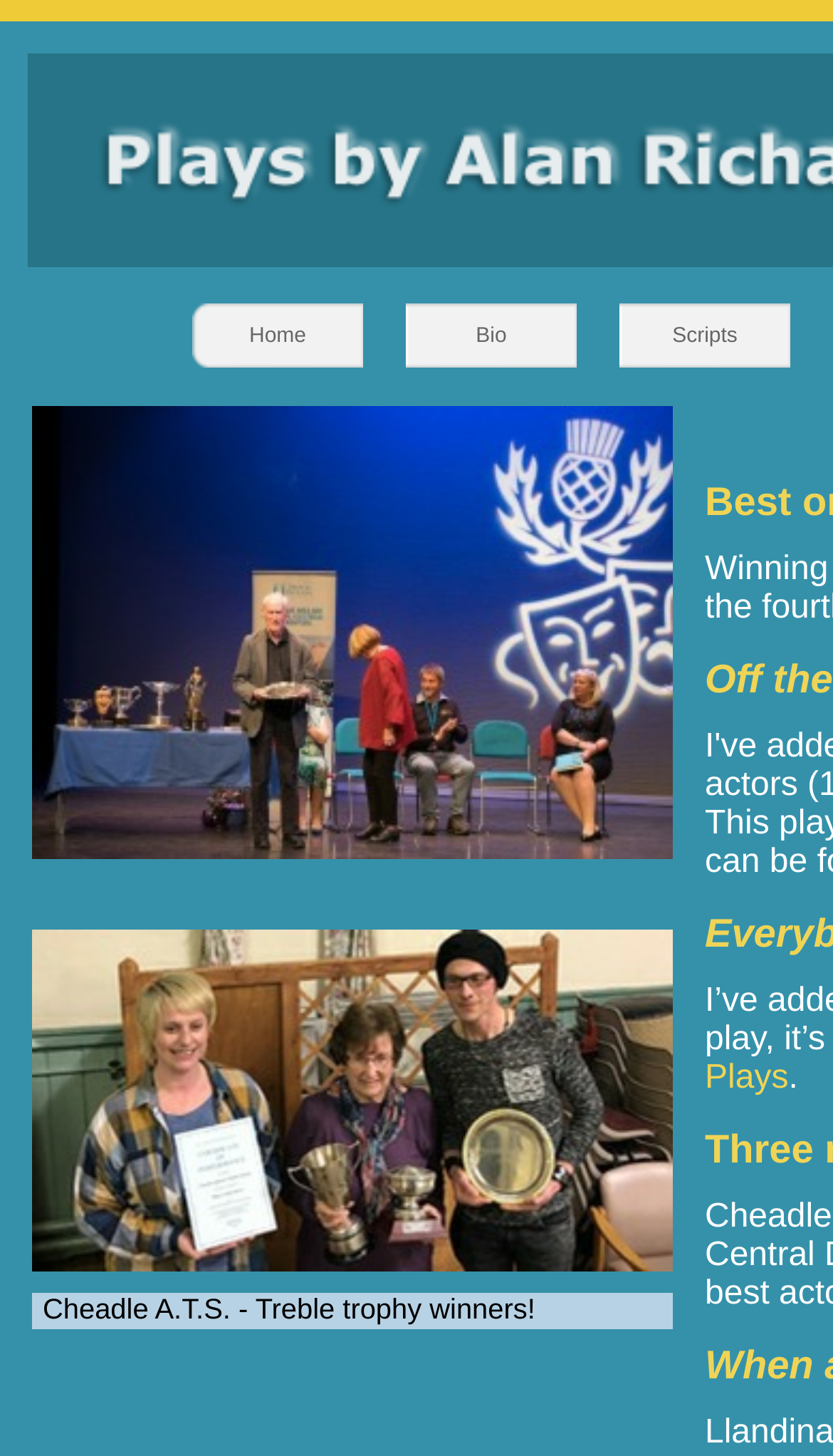Create a detailed summary of the webpage's content and design.

The webpage is about the plays written by Alan Richardson, with a focus on the latest news. At the top, there is a navigation menu with three links: "Home", "Bio", and "Scripts", positioned horizontally next to each other. 

Below the navigation menu, there are two images. The first image is a group photo of the Cheadle Amateur Theatrical Society, and it takes up most of the width of the page. The second image is an award, positioned above the first image. 

At the bottom of the page, there are two lines of text. The first line reads "Cheadle A.T.S. -" and the second line reads "Treble trophy winners!". These lines are positioned below the images and are centered horizontally.